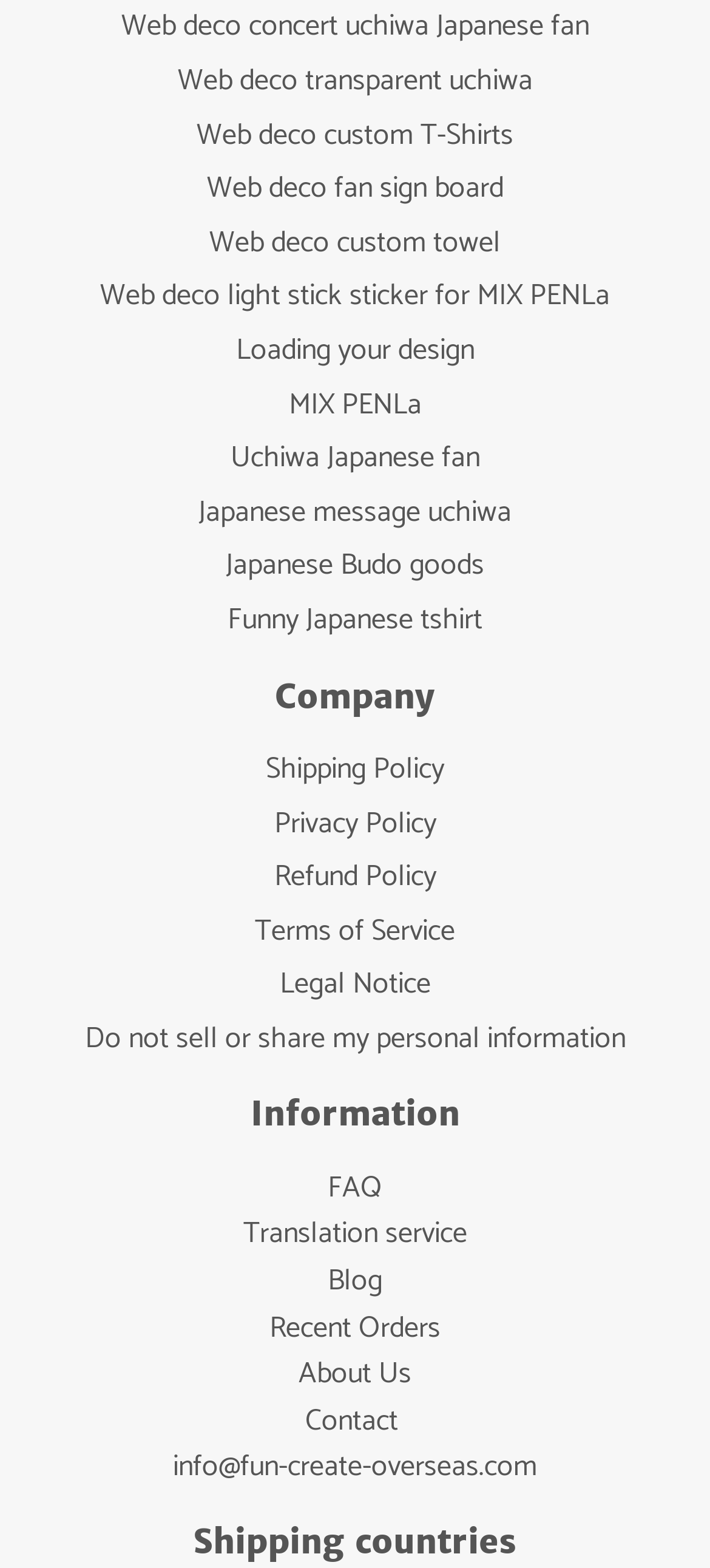Highlight the bounding box coordinates of the region I should click on to meet the following instruction: "Go to FAQ".

[0.462, 0.742, 0.538, 0.773]